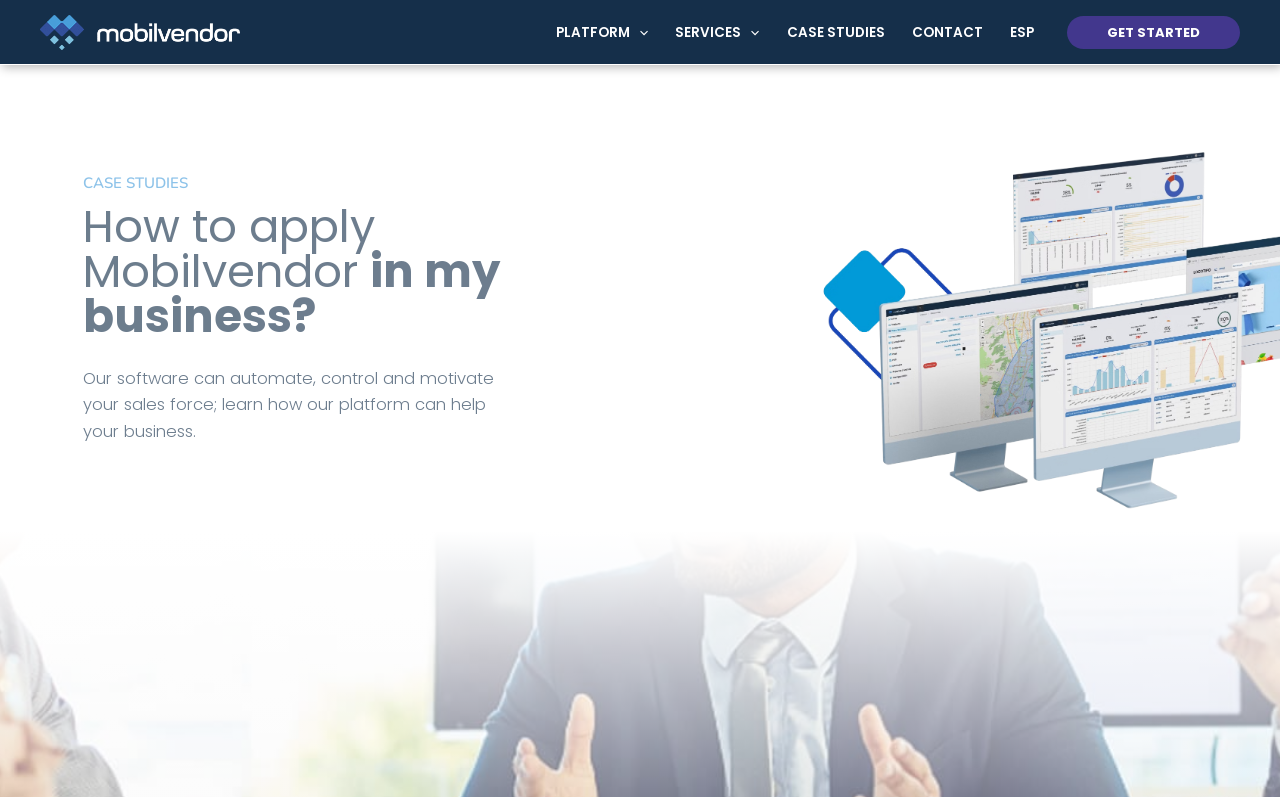Show the bounding box coordinates for the HTML element as described: "CONTACT".

[0.702, 0.013, 0.778, 0.069]